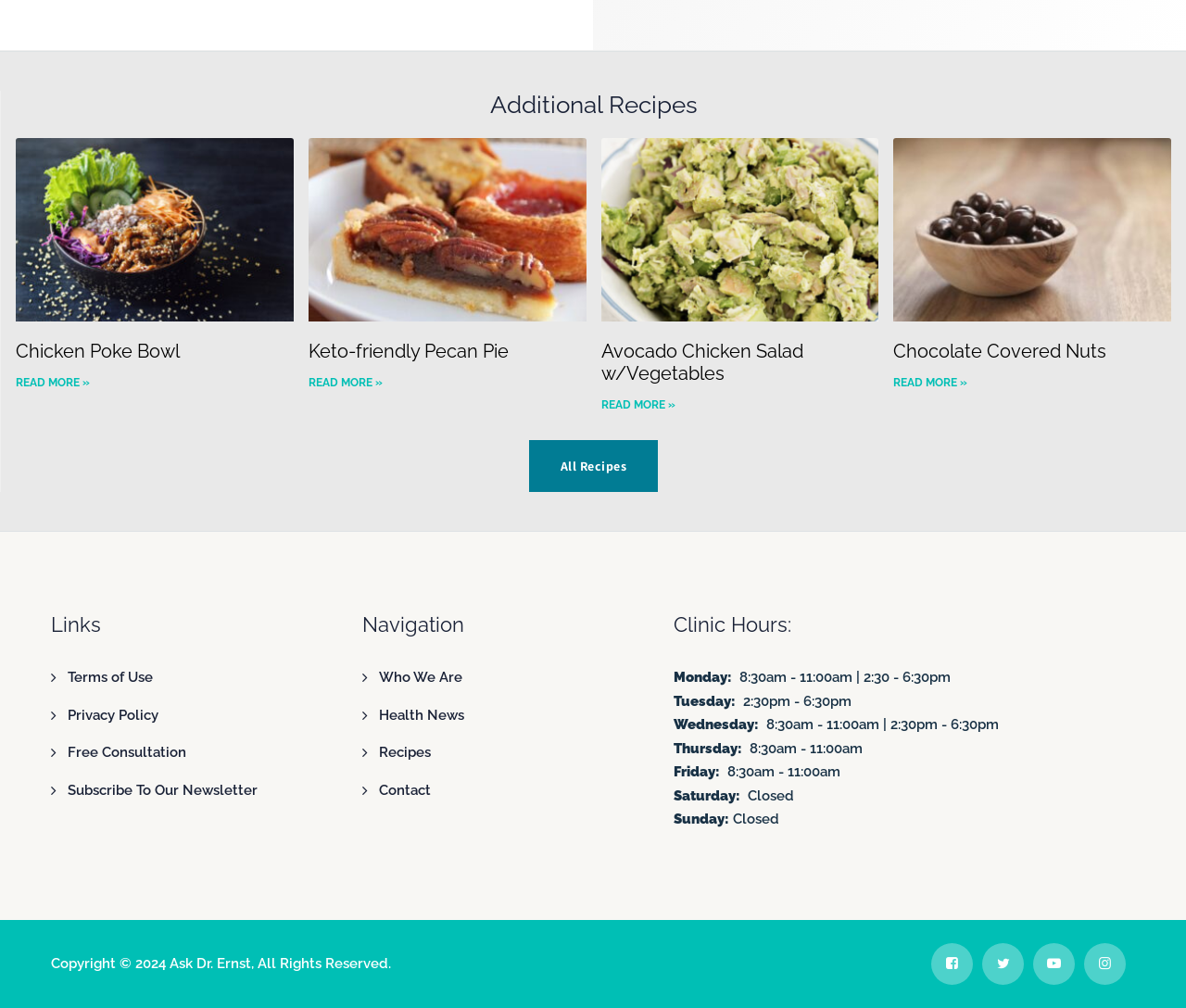Please locate the clickable area by providing the bounding box coordinates to follow this instruction: "View 'All Recipes'".

[0.446, 0.437, 0.555, 0.488]